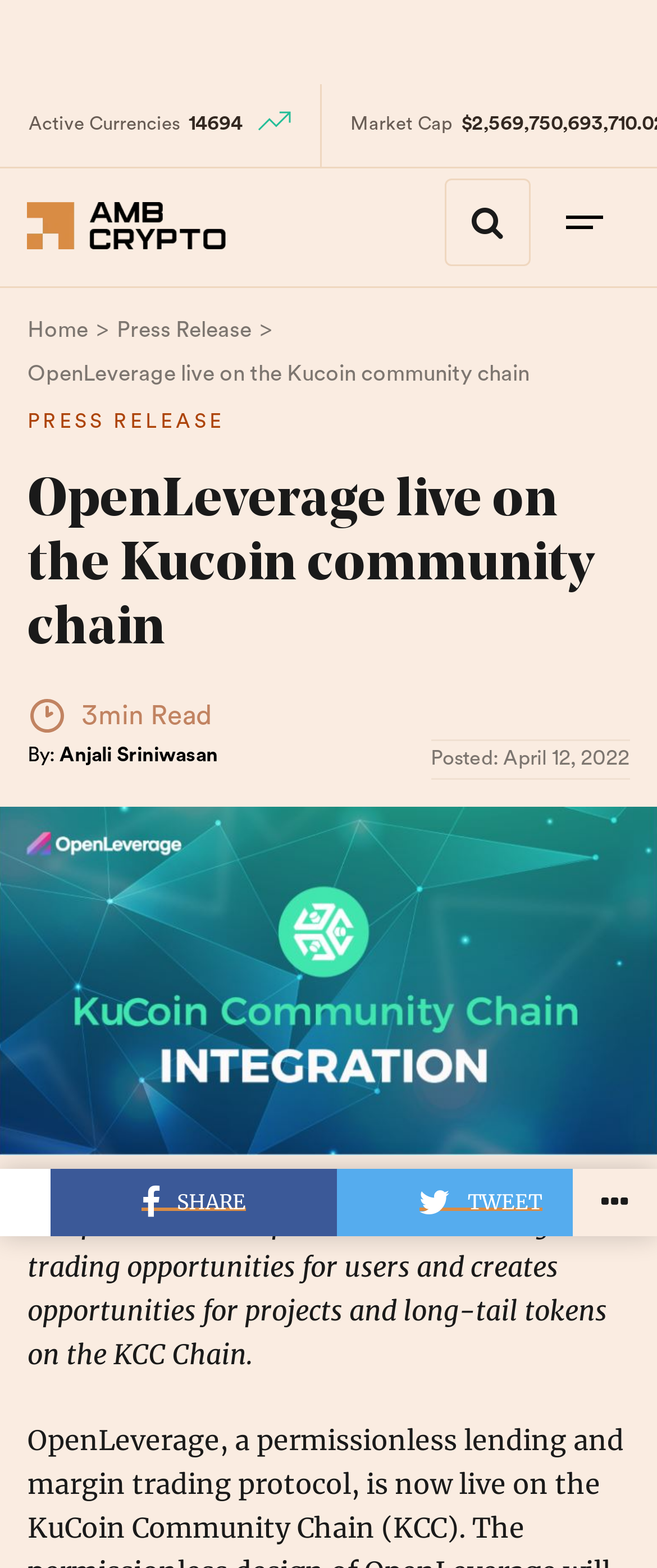Please find and generate the text of the main header of the webpage.

OpenLeverage live on the Kucoin community chain